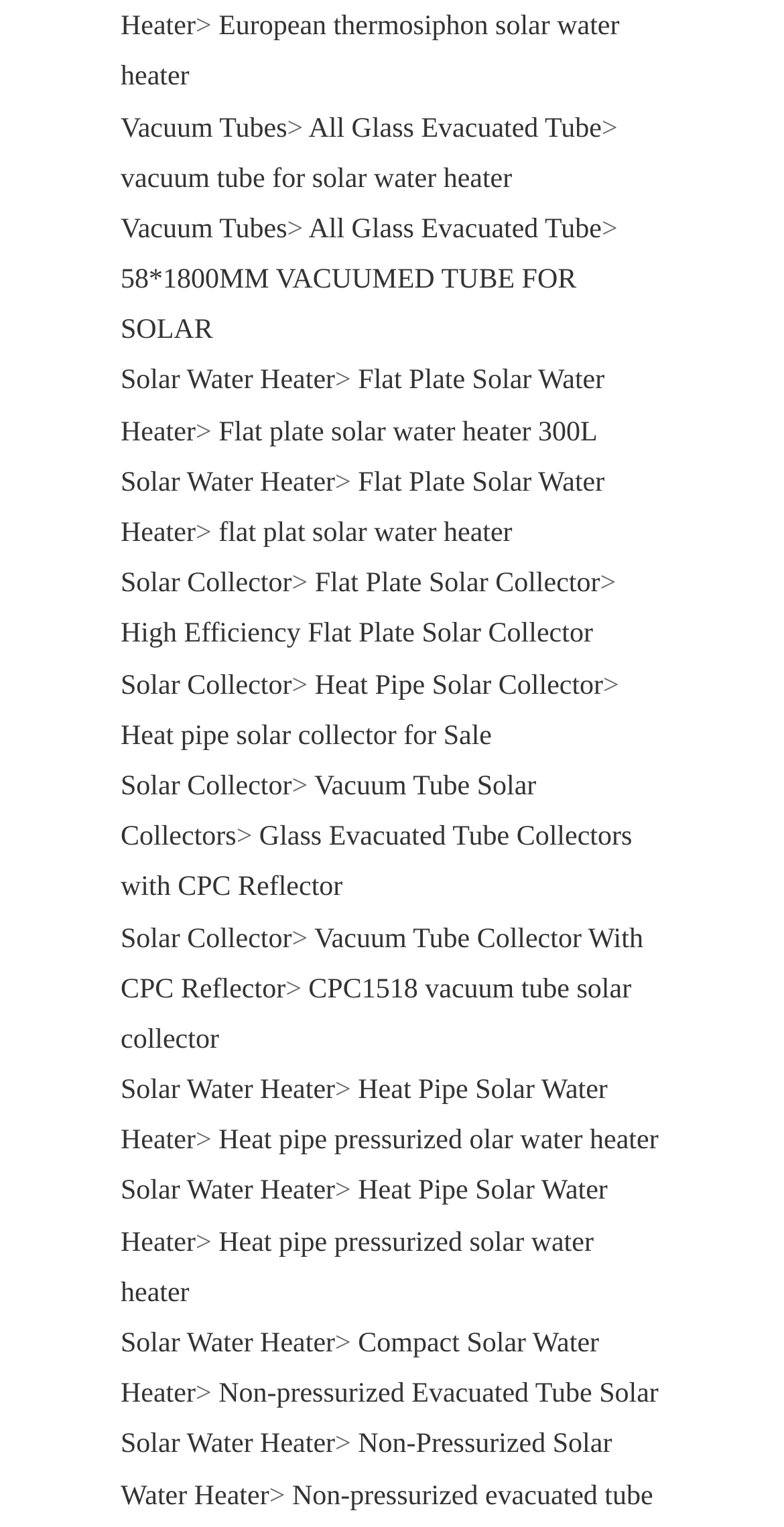Please determine the bounding box coordinates for the element with the description: "Vacuum Tube Solar Collectors".

[0.154, 0.506, 0.684, 0.559]